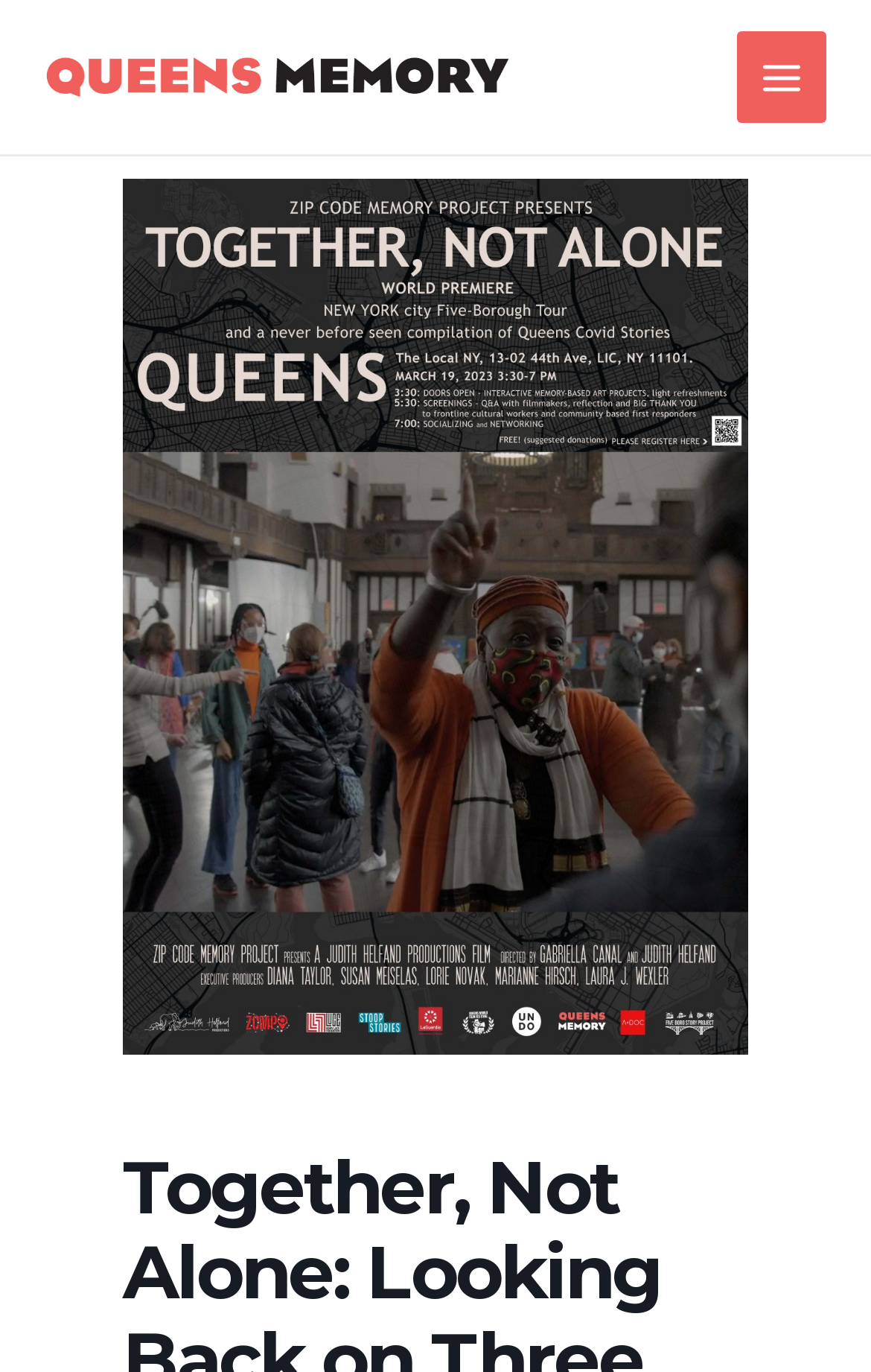Based on the element description: "alt="Queens Memory"", identify the UI element and provide its bounding box coordinates. Use four float numbers between 0 and 1, [left, top, right, bottom].

[0.051, 0.041, 0.587, 0.067]